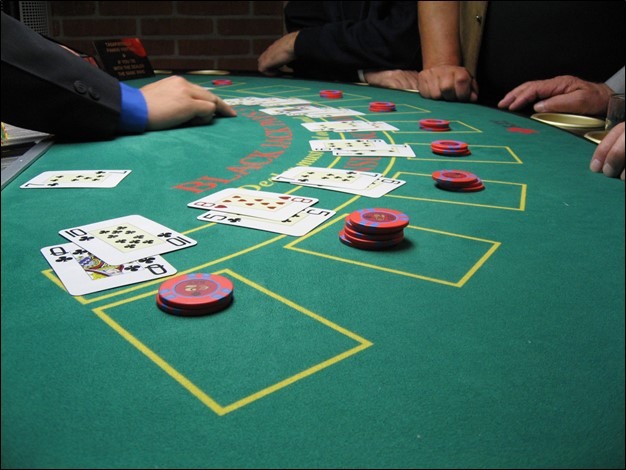Respond with a single word or phrase to the following question:
What colors are the chips in the foreground?

Red and blue